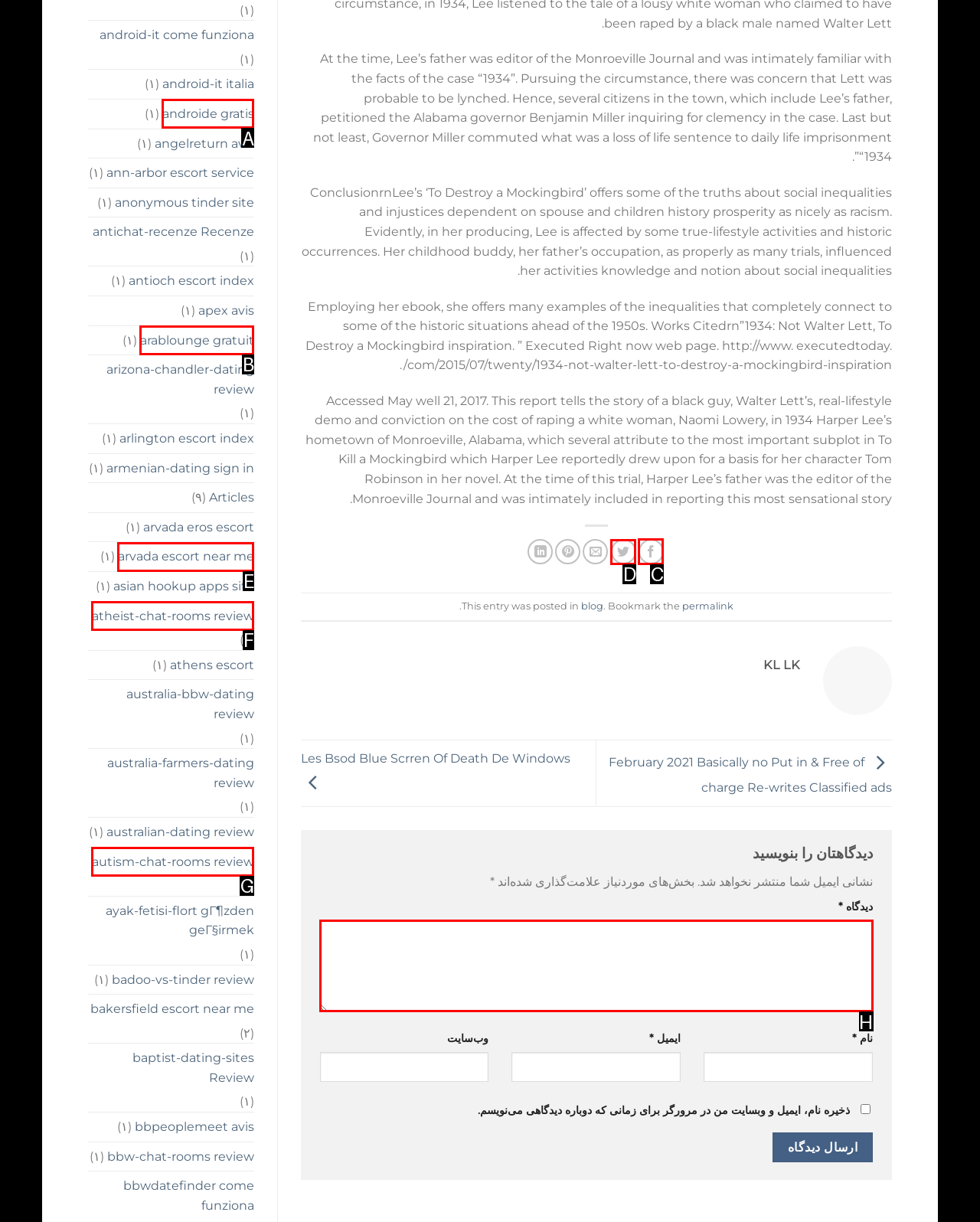To complete the task: Share on Facebook, select the appropriate UI element to click. Respond with the letter of the correct option from the given choices.

C